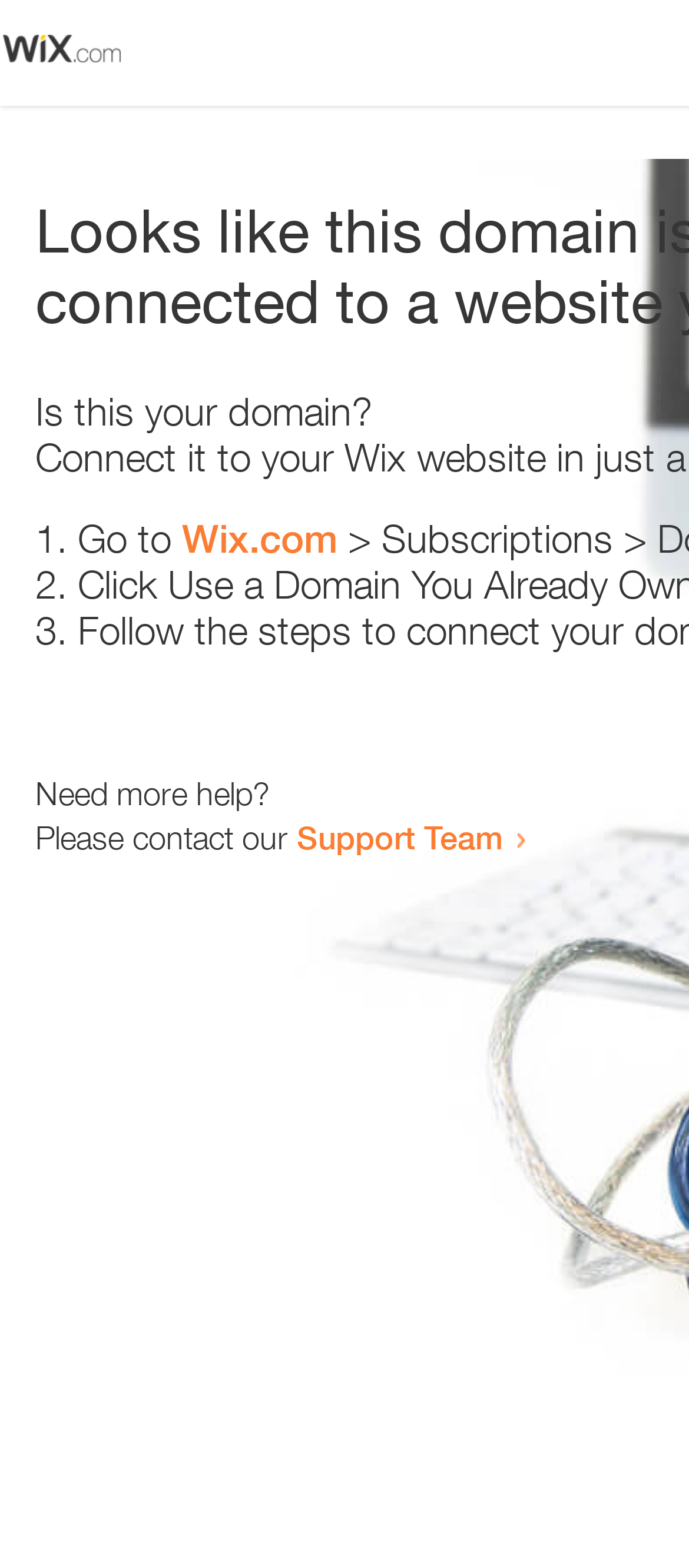How many steps are listed?
Please respond to the question with a detailed and informative answer.

The webpage contains a list of steps, and there are three list markers '1.', '2.', and '3.' indicating three steps.